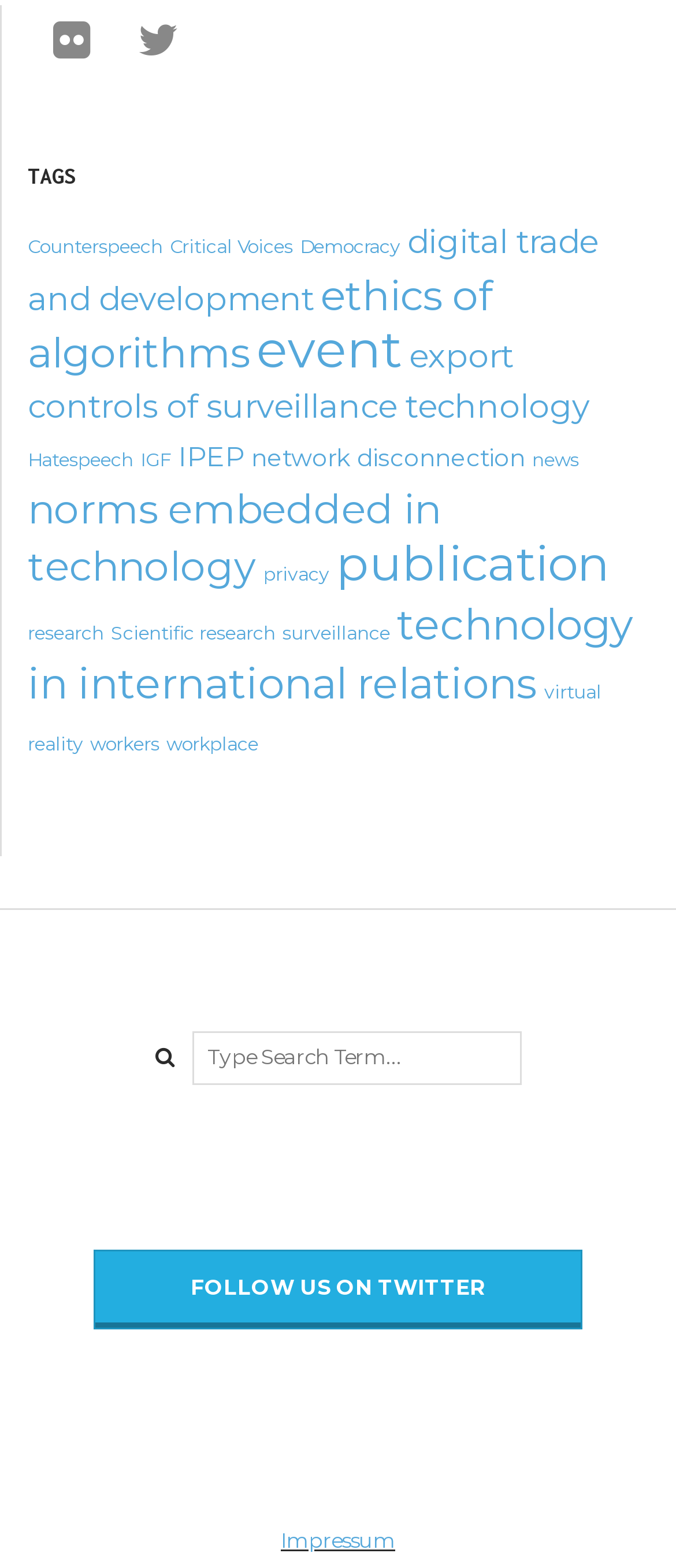Please provide a brief answer to the question using only one word or phrase: 
How many tags are available?

21